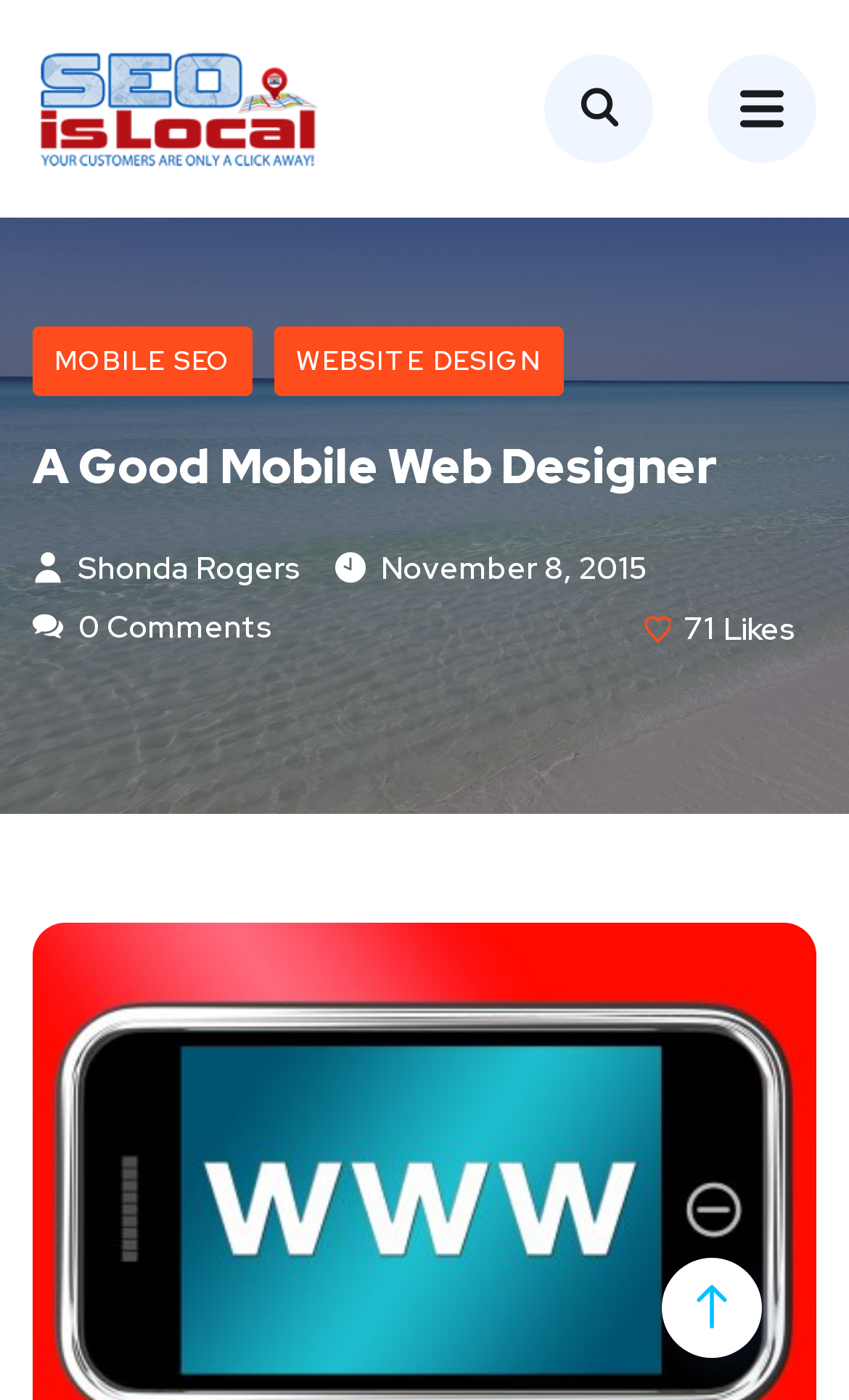Provide a brief response in the form of a single word or phrase:
What is the profession of Shonda Rogers?

Mobile Web Designer